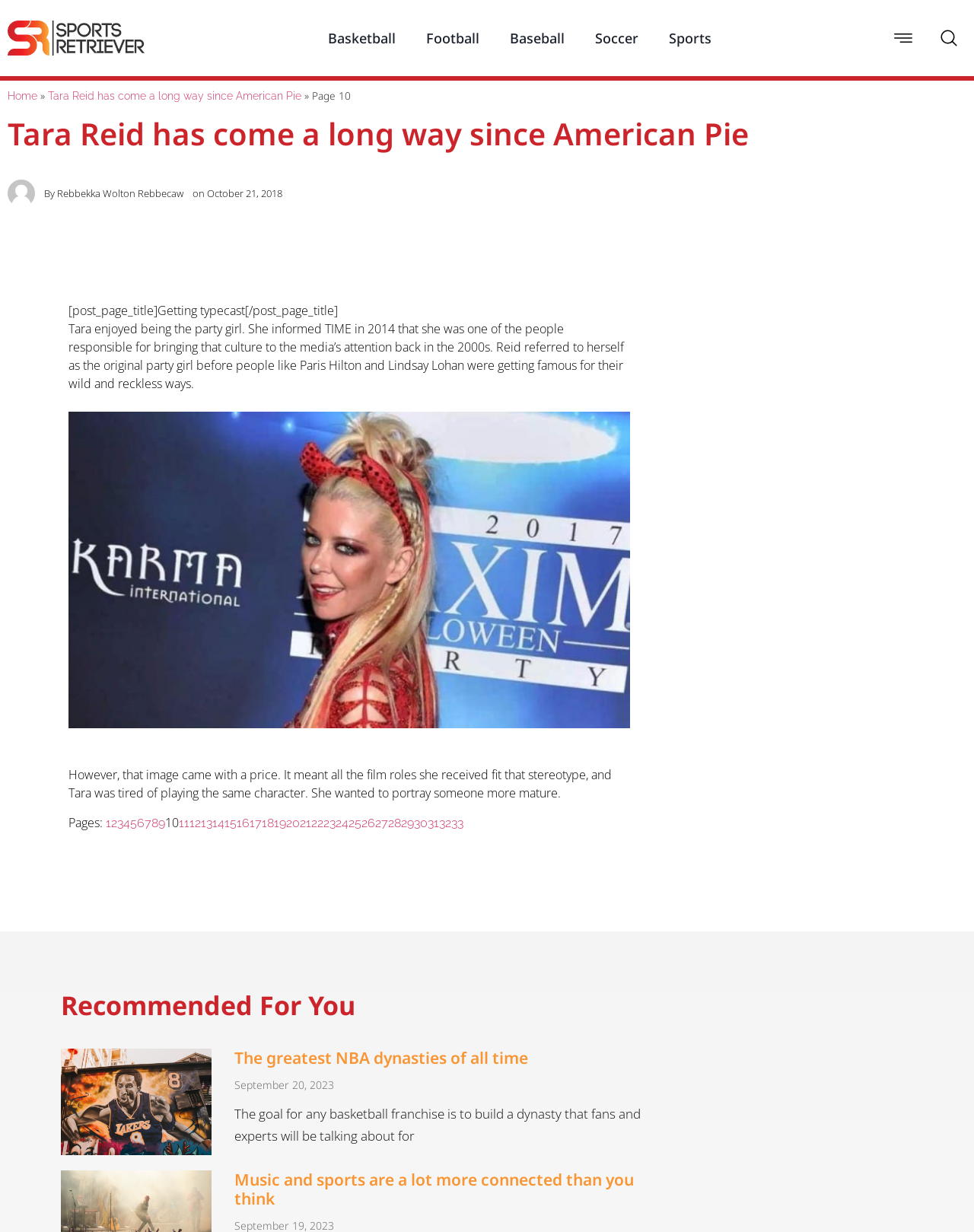Using the provided element description, identify the bounding box coordinates as (top-left x, top-left y, bottom-right x, bottom-right y). Ensure all values are between 0 and 1. Description: Baseball

[0.523, 0.017, 0.579, 0.045]